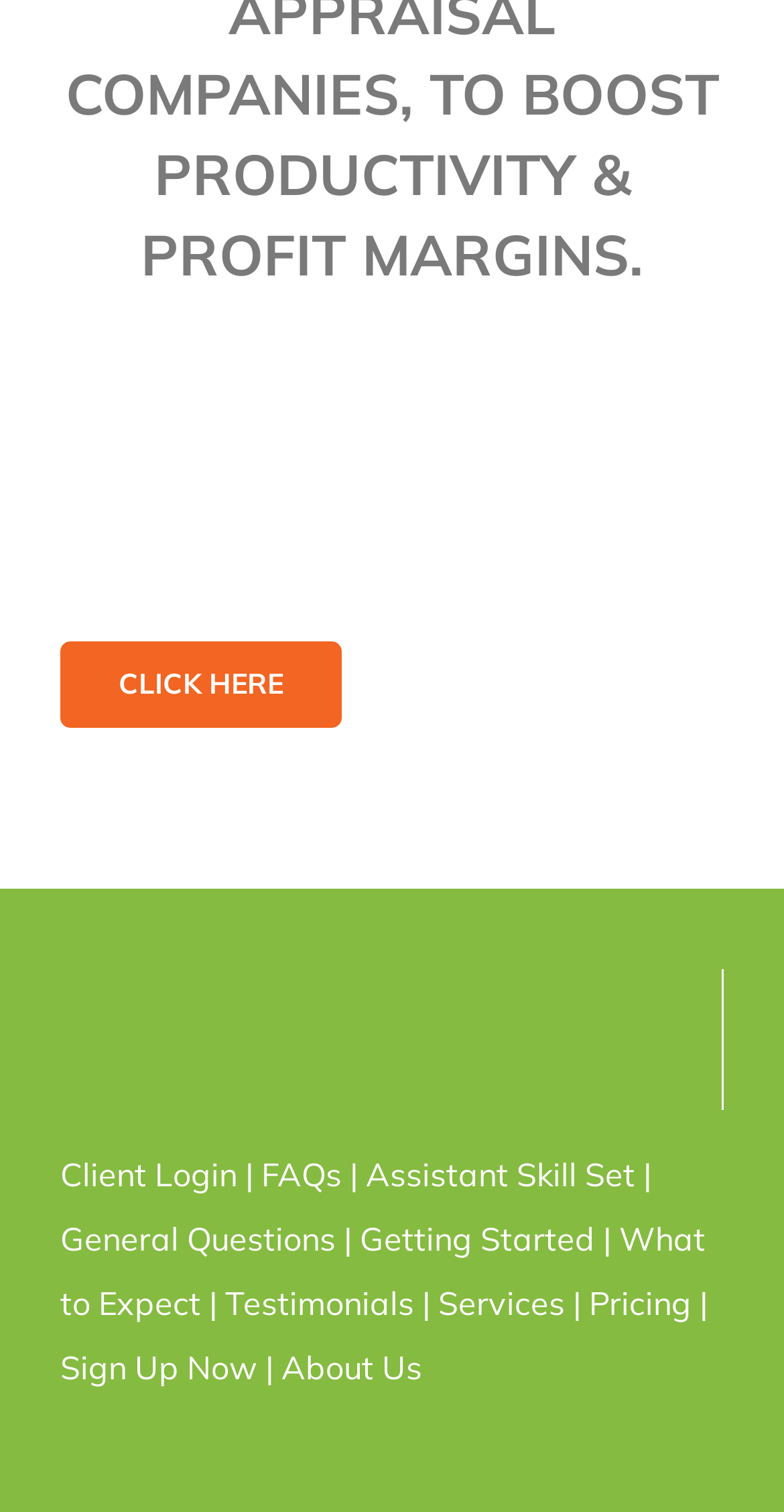Can you specify the bounding box coordinates for the region that should be clicked to fulfill this instruction: "View FAQs".

[0.333, 0.763, 0.436, 0.789]